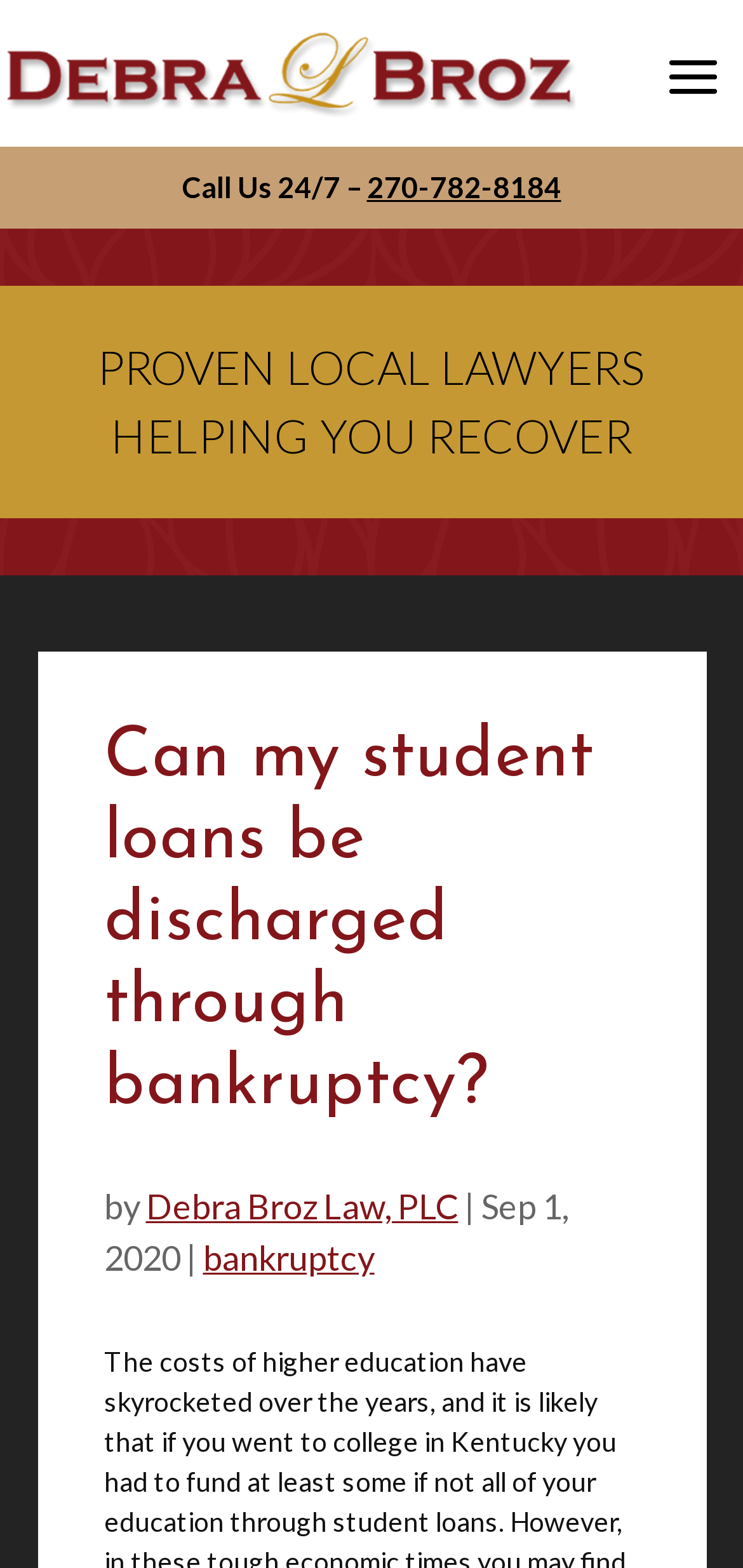Describe every aspect of the webpage comprehensively.

The webpage appears to be a blog post or article from a law firm, Debra L. Broz, Attorneys at Law, PLC. At the top of the page, there is a navigation link on the left side, and a call-to-action section on the right side, which includes a "Call Us 24/7" label and a phone number, 270-782-8184.

Below the top section, there is a prominent header that reads "PROVEN LOCAL LAWYERS" and a subheading "HELPING YOU RECOVER". The main content of the page is an article titled "Can my student loans be discharged through bankruptcy?", which is centered on the page. The article's author is credited as Debra Broz Law, PLC, and the publication date is September 1, 2020.

The article's content is not explicitly described, but it likely discusses the topic of student loan discharge through bankruptcy, given the title and the mention of "bankruptcy" as a keyword at the bottom of the page. There are no images on the page. Overall, the layout is simple and easy to navigate, with clear headings and concise text.